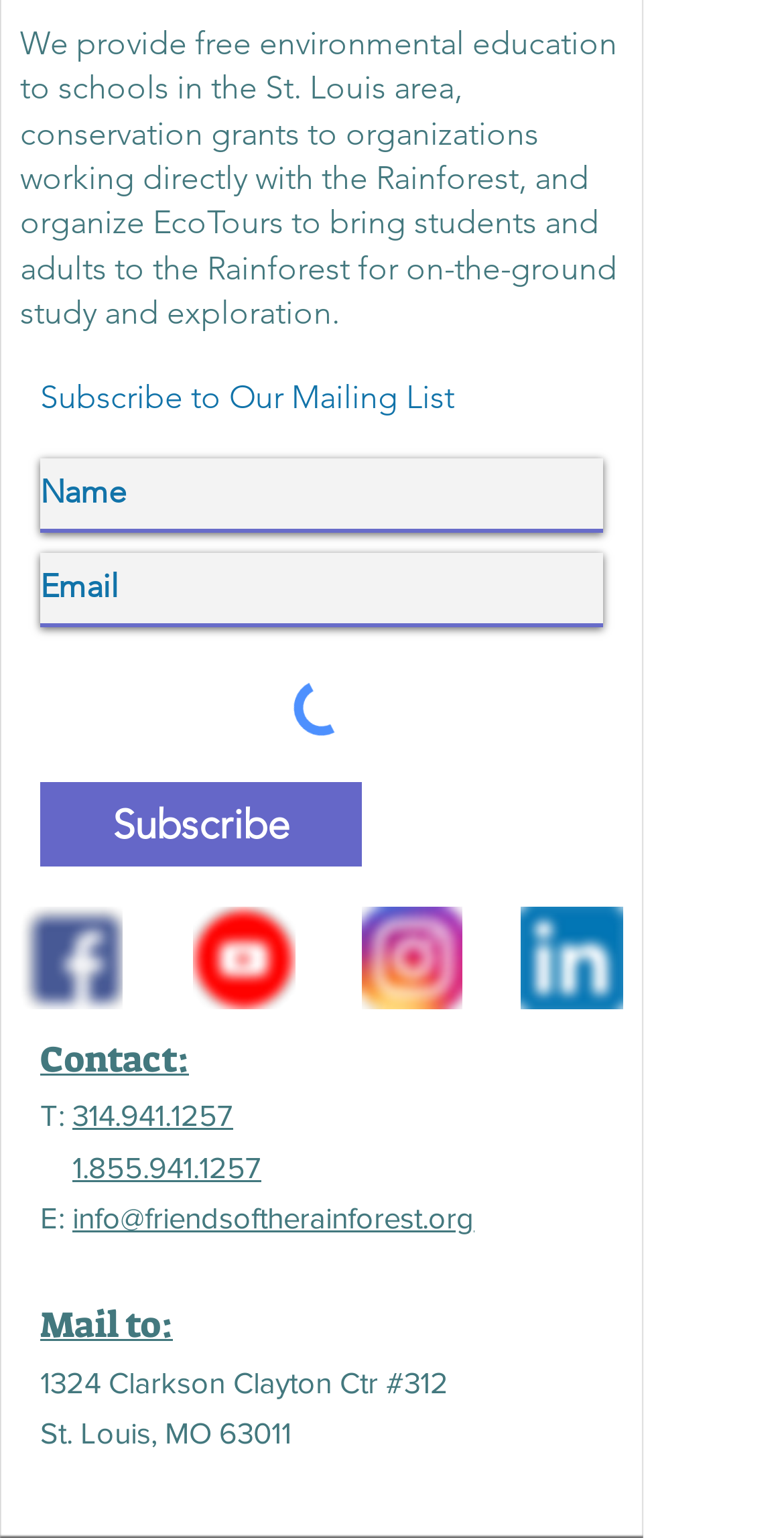Locate the bounding box coordinates of the element's region that should be clicked to carry out the following instruction: "Visit the Youtube channel". The coordinates need to be four float numbers between 0 and 1, i.e., [left, top, right, bottom].

[0.246, 0.589, 0.377, 0.656]